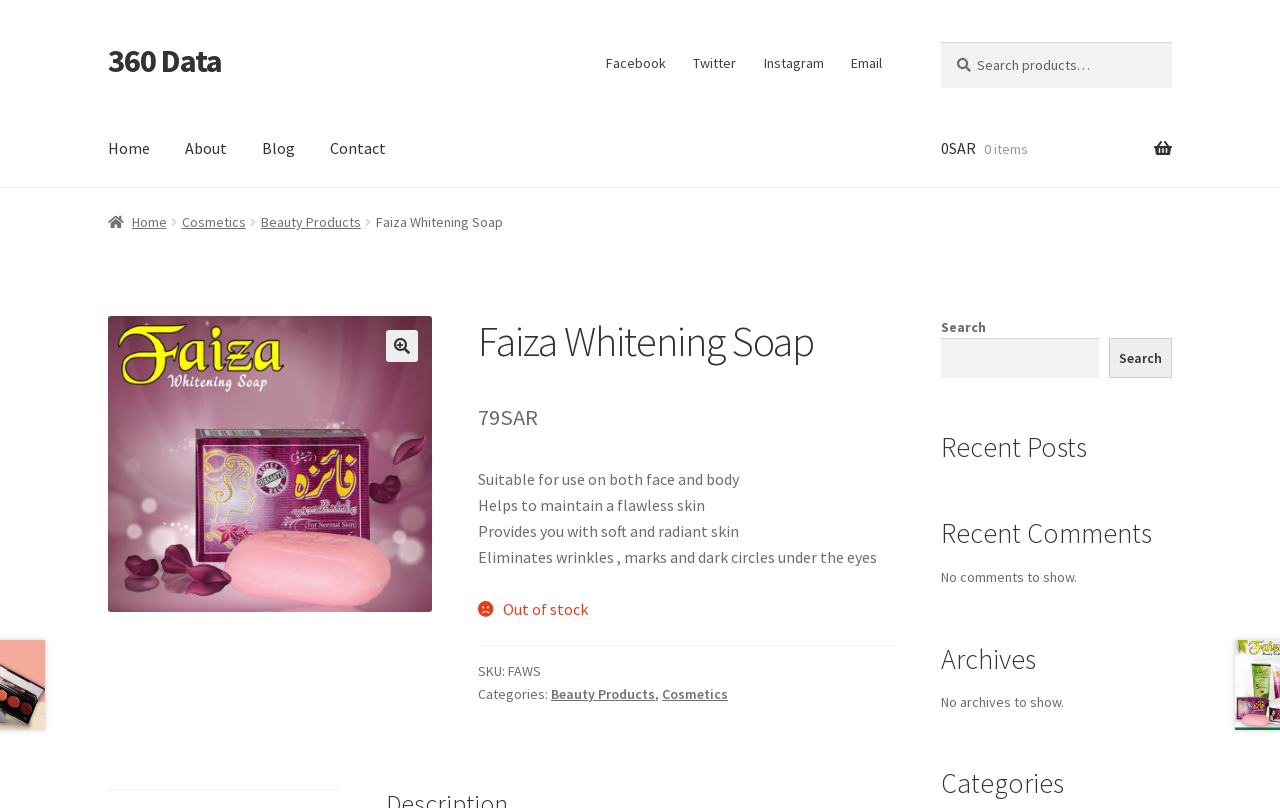Provide a brief response to the question below using one word or phrase:
What is the price of the product?

79 SAR